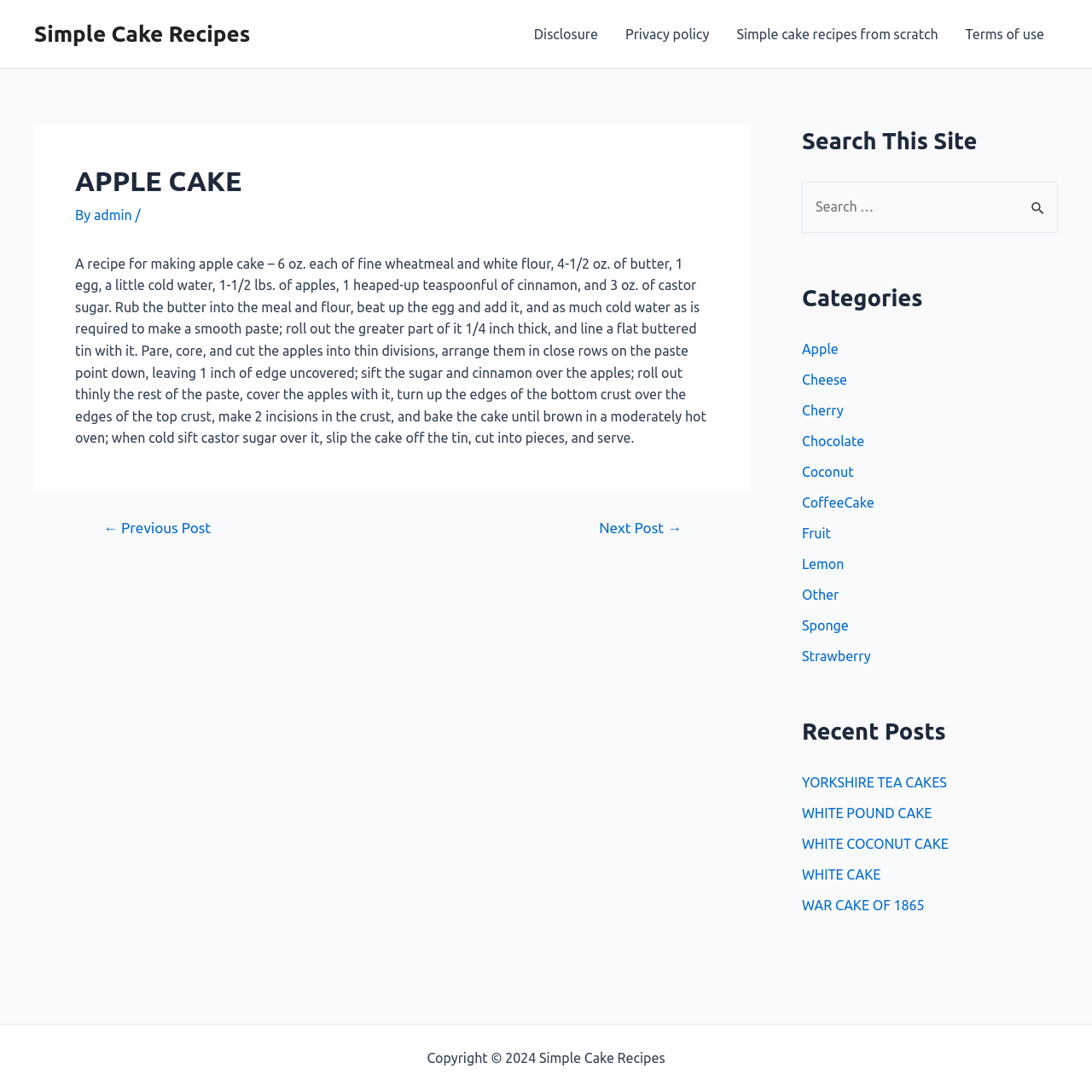Please answer the following question as detailed as possible based on the image: 
What categories of recipes are available on this site?

The webpage has a section titled 'Categories' that lists multiple categories of recipes, including Apple, Cheese, Cherry, Chocolate, and others, indicating that the site offers a variety of recipes across different categories.